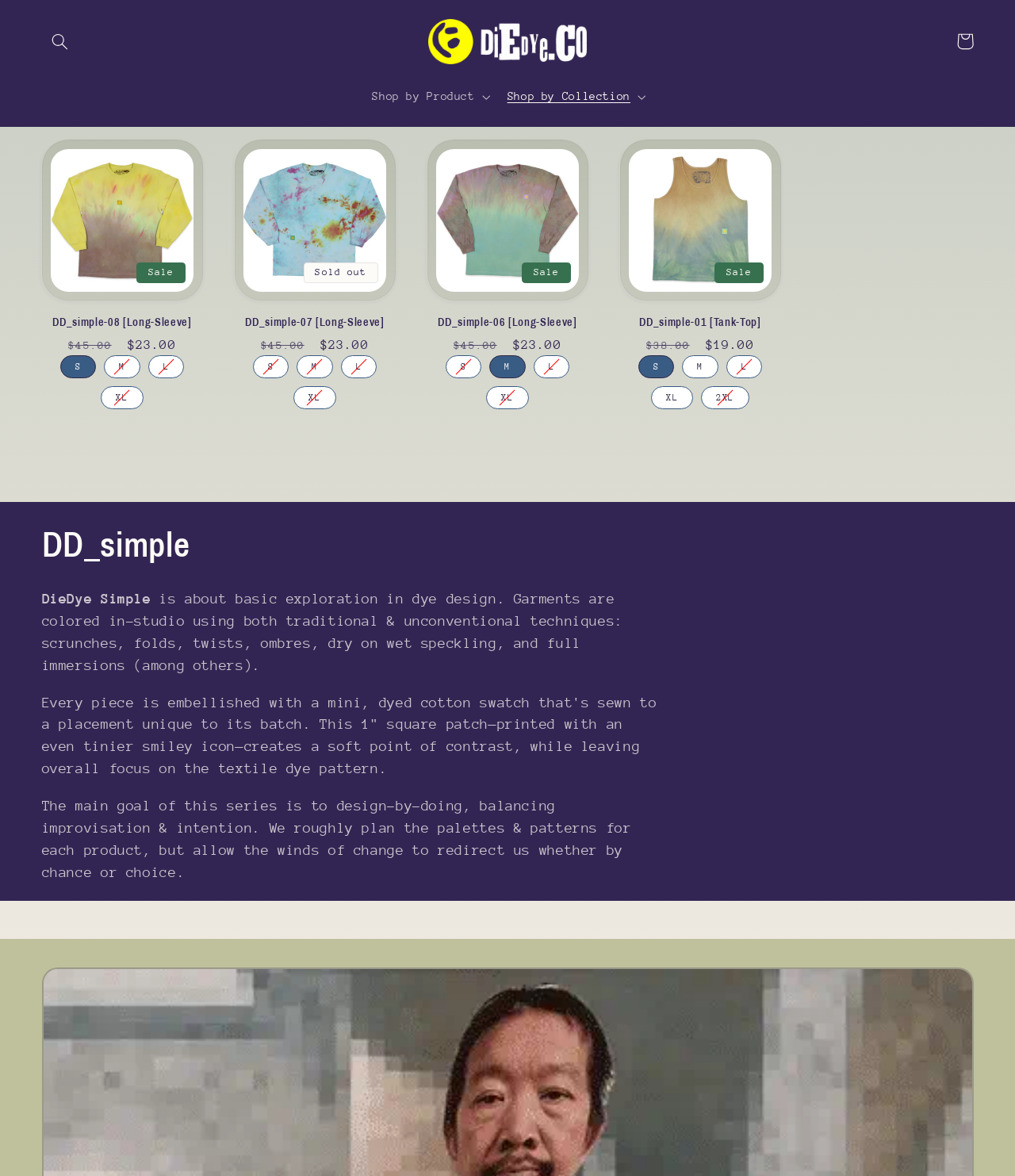What is the brand name of the website?
Kindly offer a detailed explanation using the data available in the image.

I found the brand name by looking at the top-left corner of the webpage, where the logo and brand name 'DieDye.Co' are displayed.